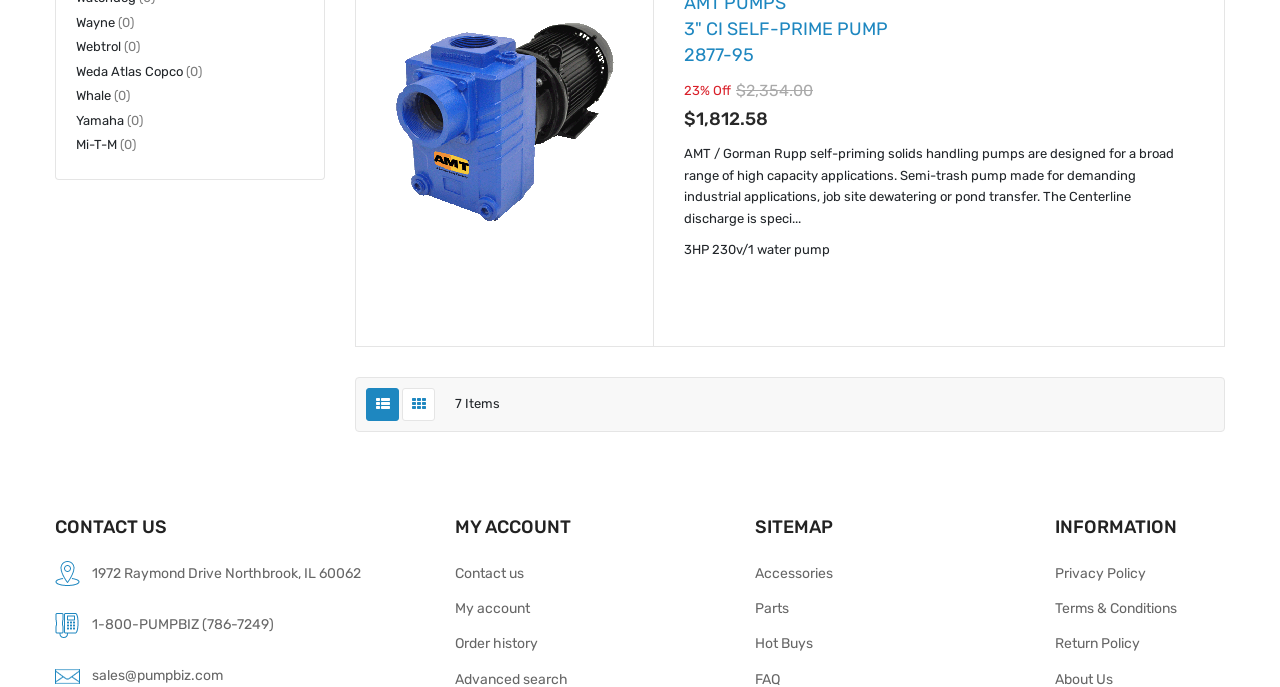How much discount is offered on the pump?
Based on the image, answer the question with as much detail as possible.

I found the discount information by looking at the StaticText element with the text '23% Off' which is located near the price information of the pump.